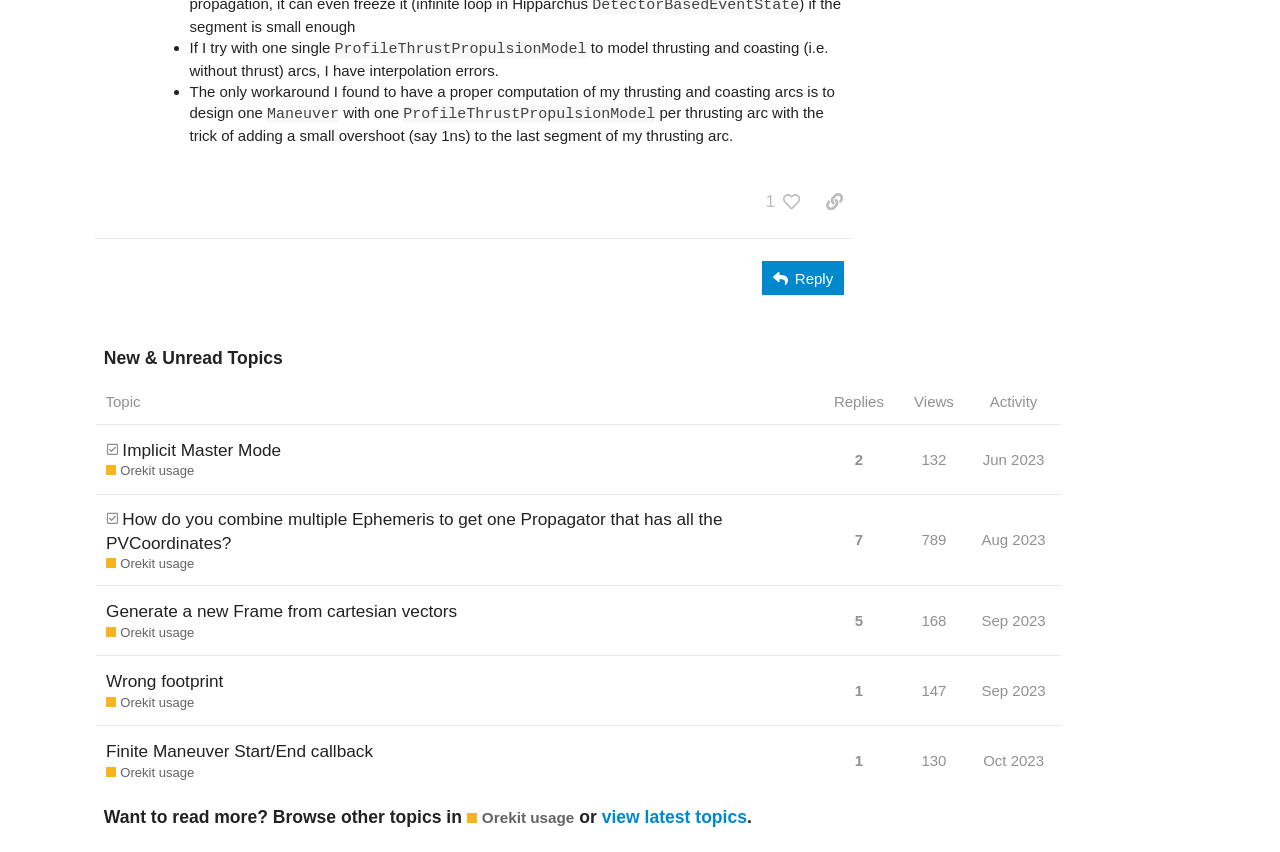Please locate the clickable area by providing the bounding box coordinates to follow this instruction: "Reply to the post".

[0.596, 0.307, 0.659, 0.347]